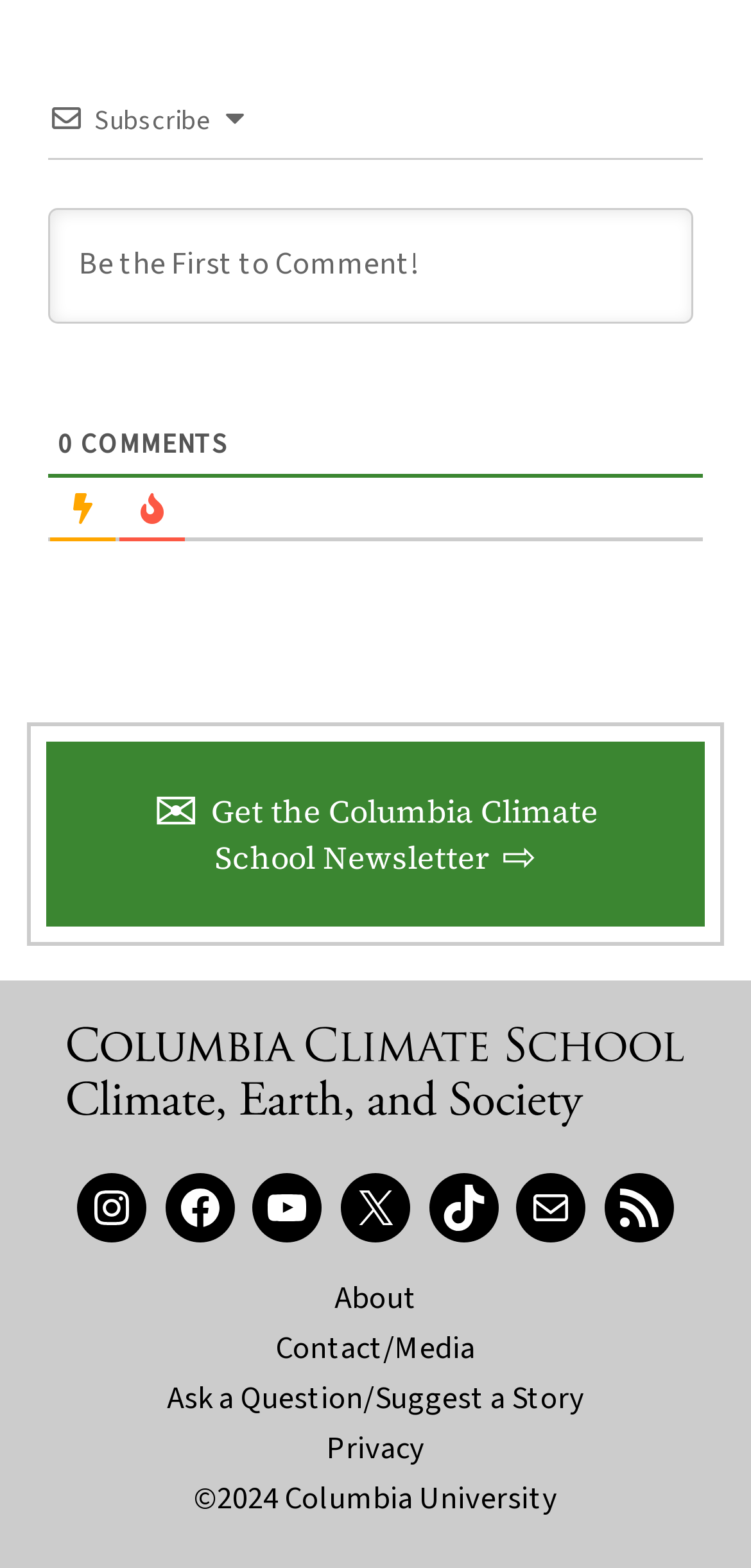Based on the image, provide a detailed response to the question:
What is the name of the school mentioned on the webpage?

I found the text 'Columbia Climate School: Climate, Earth, and Society' in the figure element, which is likely the name of the school.